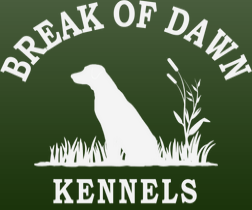What is symbolized by the silhouette of a dog?
Please provide a comprehensive answer based on the information in the image.

According to the caption, the silhouette of a dog in the logo symbolizes companionship and care for pets, which is a crucial aspect of the pet care industry that Break of Dawn Kennels operates in.